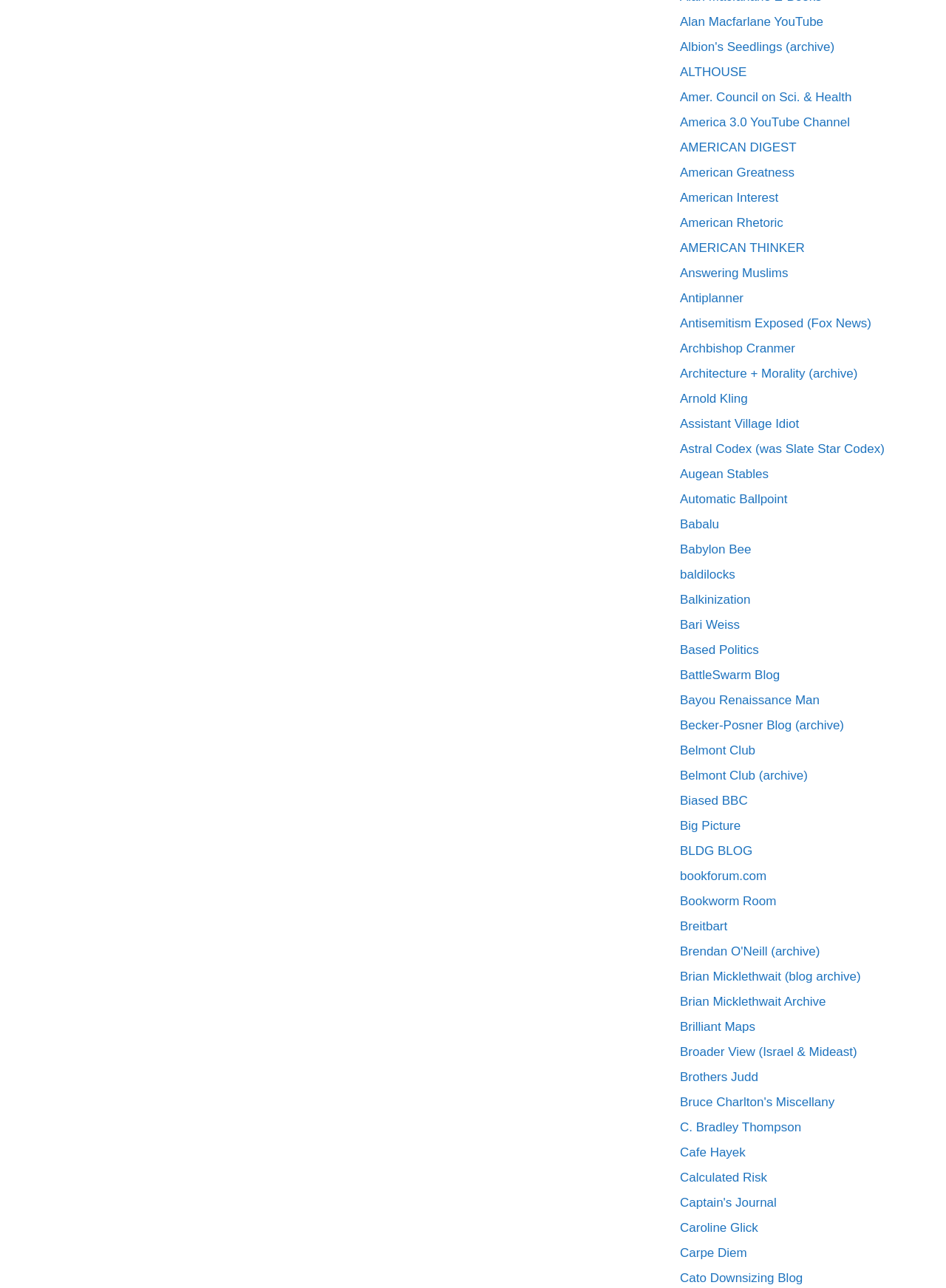Identify the bounding box coordinates of the clickable region required to complete the instruction: "Visit Alan Macfarlane YouTube". The coordinates should be given as four float numbers within the range of 0 and 1, i.e., [left, top, right, bottom].

[0.719, 0.011, 0.87, 0.022]